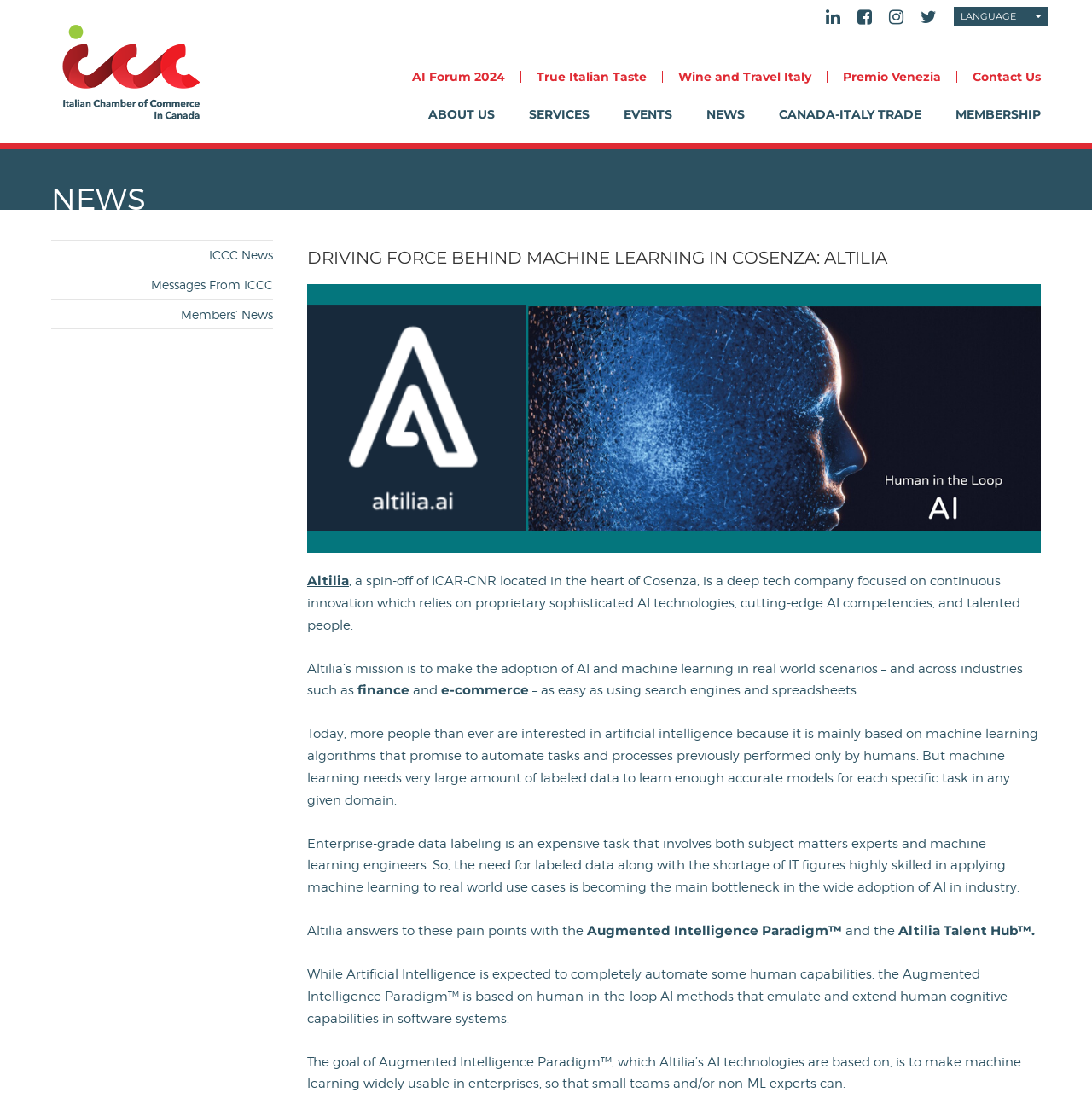Find the bounding box coordinates for the area you need to click to carry out the instruction: "Click on the Altilia link". The coordinates should be four float numbers between 0 and 1, indicated as [left, top, right, bottom].

[0.281, 0.519, 0.32, 0.533]